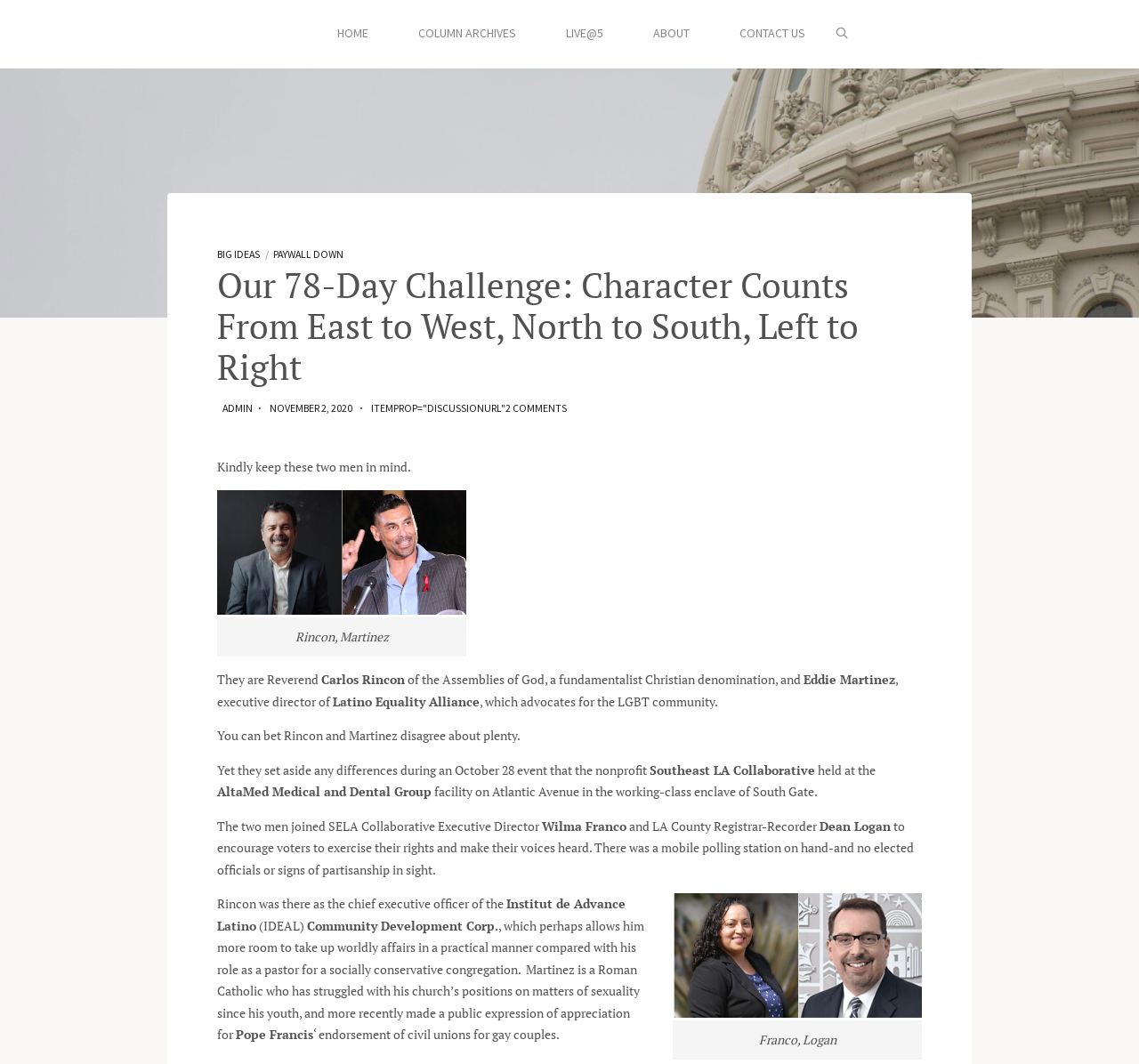Identify the bounding box coordinates of the region I need to click to complete this instruction: "Check the 'HOT DEALS'".

None